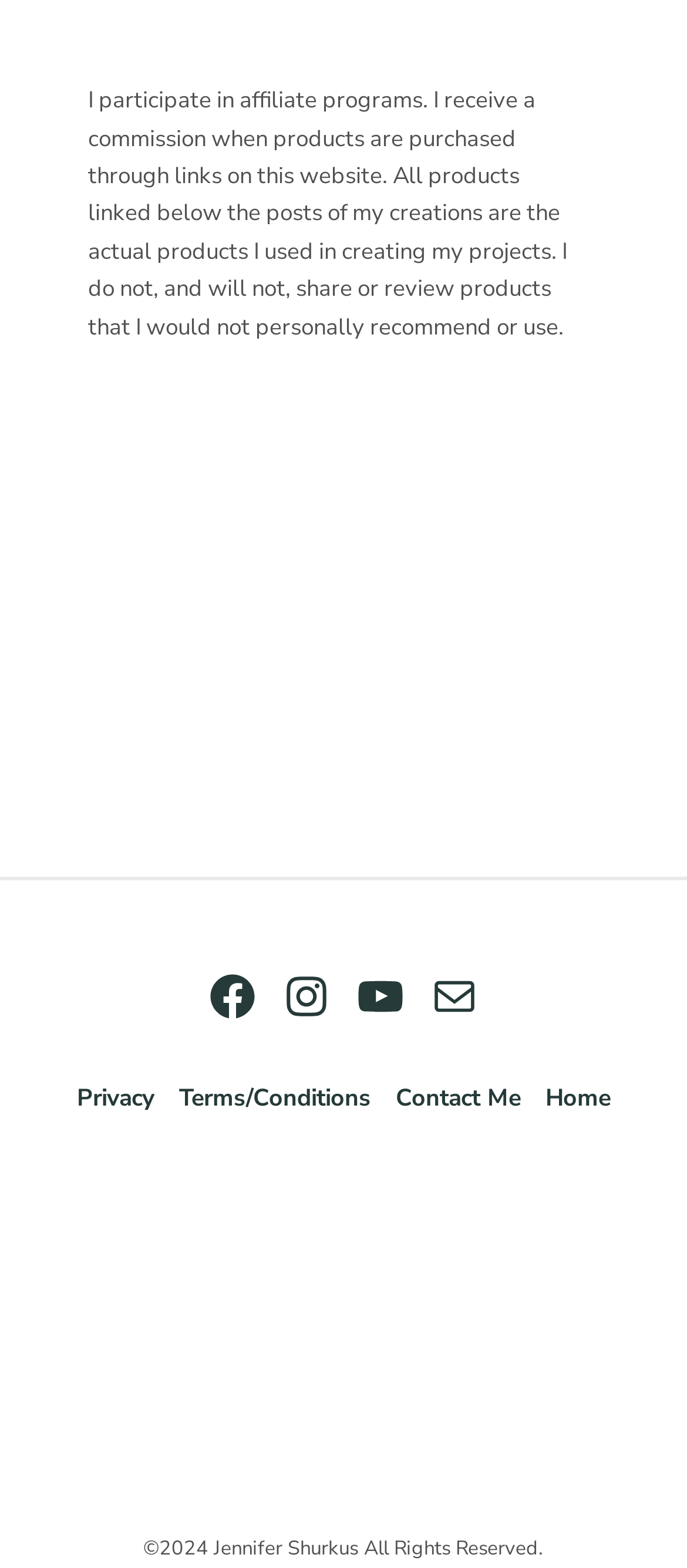Locate the bounding box coordinates of the region to be clicked to comply with the following instruction: "visit the Privacy page". The coordinates must be four float numbers between 0 and 1, in the form [left, top, right, bottom].

[0.112, 0.689, 0.224, 0.711]